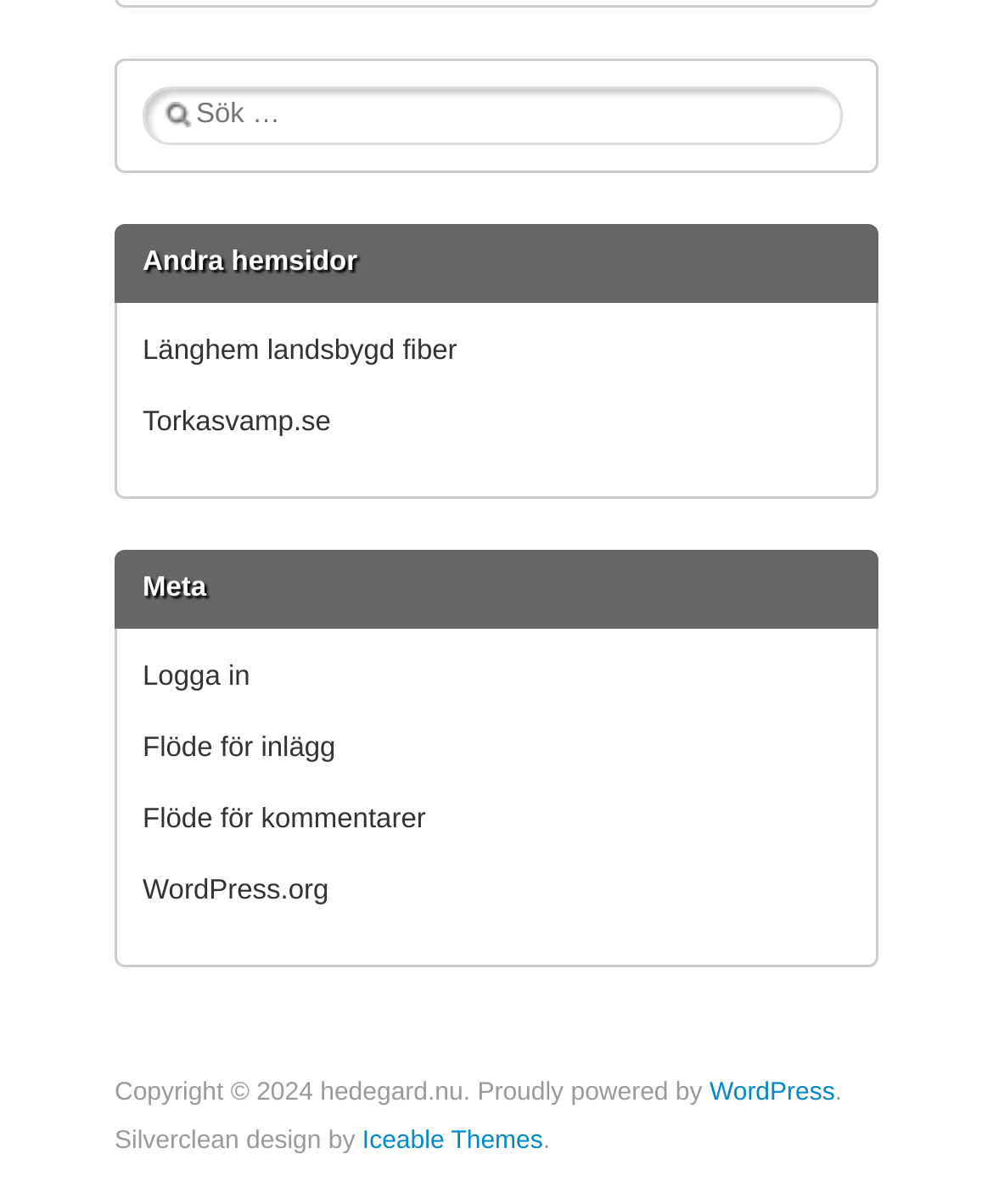Determine the bounding box coordinates for the clickable element to execute this instruction: "Search for something". Provide the coordinates as four float numbers between 0 and 1, i.e., [left, top, right, bottom].

[0.144, 0.071, 0.849, 0.12]